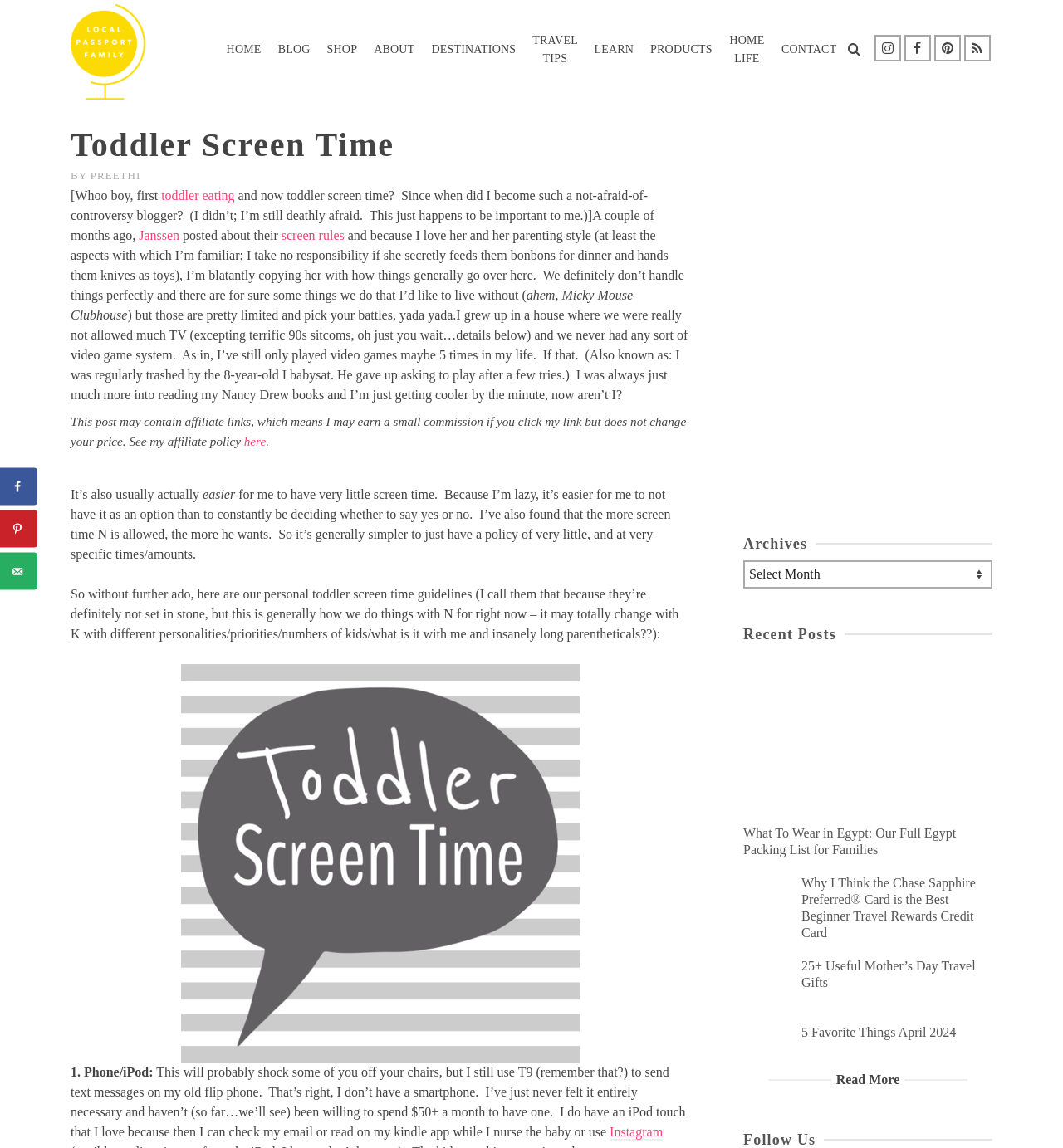Bounding box coordinates are specified in the format (top-left x, top-left y, bottom-right x, bottom-right y). All values are floating point numbers bounded between 0 and 1. Please provide the bounding box coordinate of the region this sentence describes: alt="Local Passport Family"

[0.066, 0.004, 0.136, 0.087]